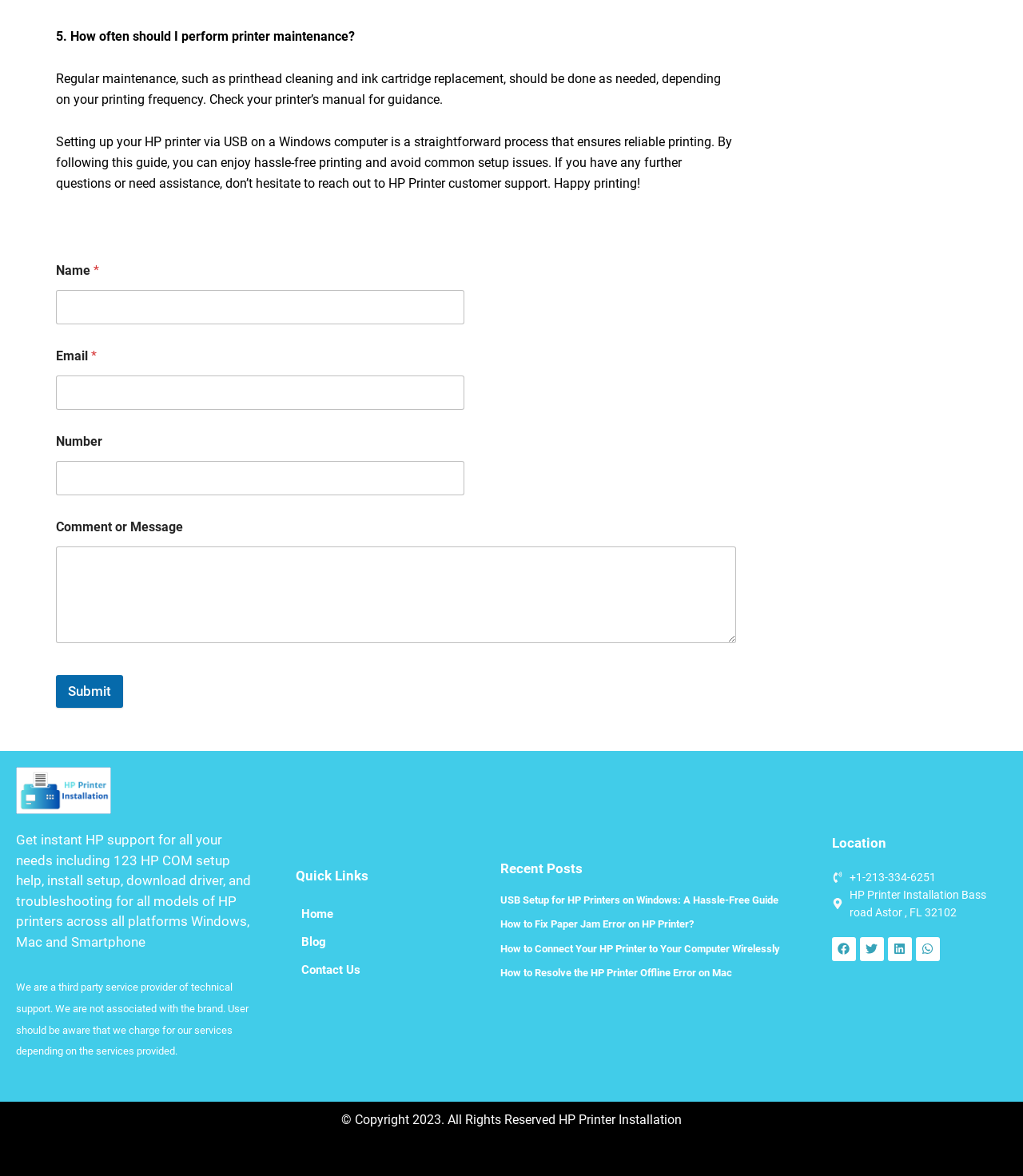Extract the bounding box coordinates for the described element: "parent_node: Number name="wpforms[fields][3]"". The coordinates should be represented as four float numbers between 0 and 1: [left, top, right, bottom].

[0.055, 0.392, 0.454, 0.421]